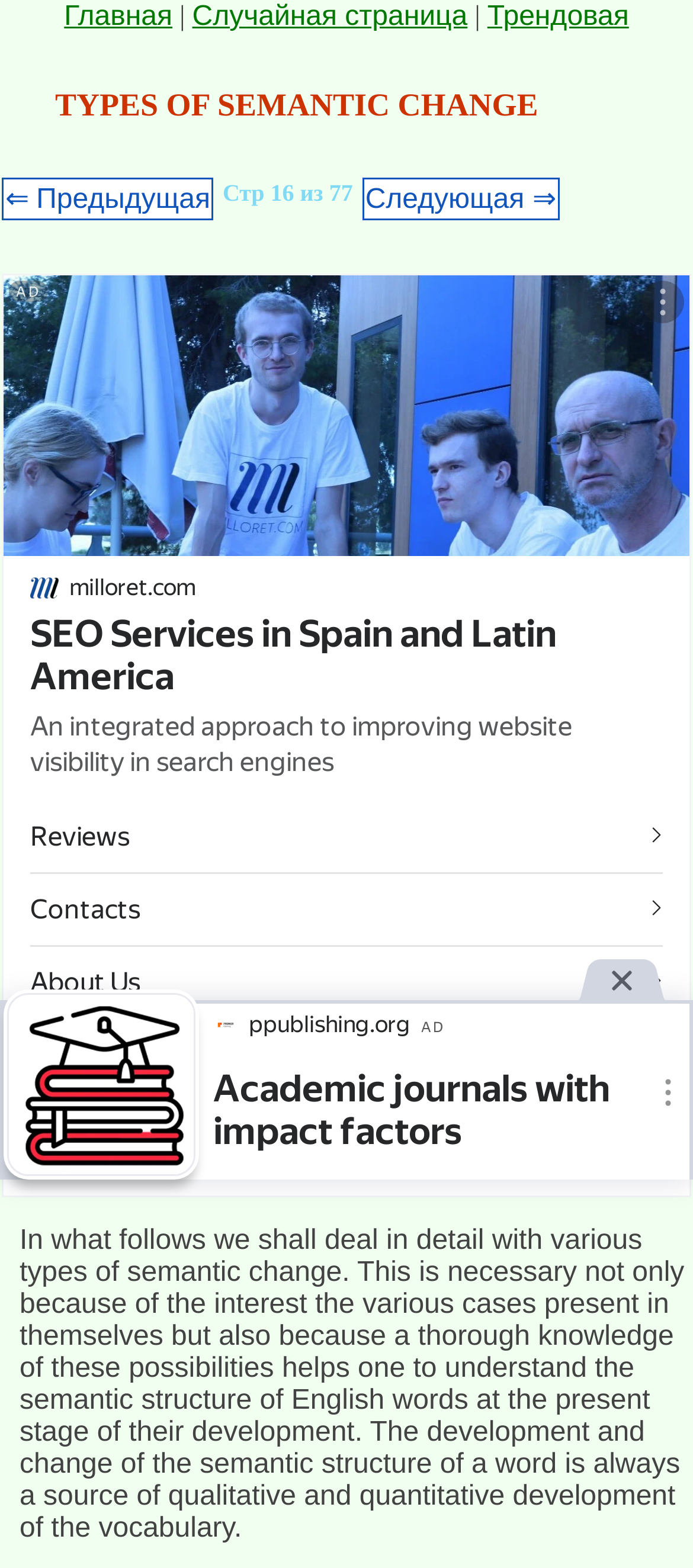How many links are there in the footer?
Answer the question based on the image using a single word or a brief phrase.

3